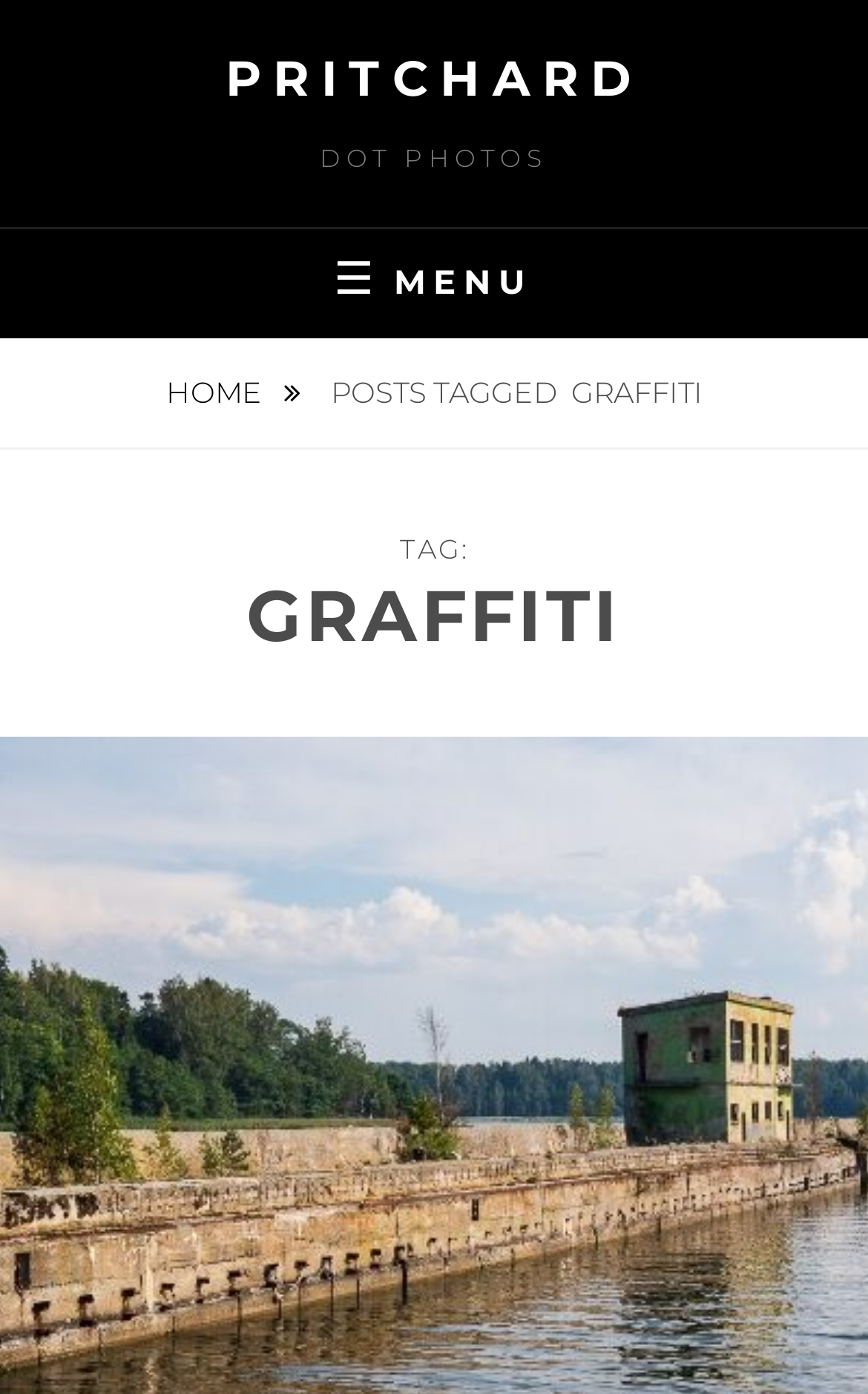Is the menu expanded?
Based on the screenshot, respond with a single word or phrase.

NO